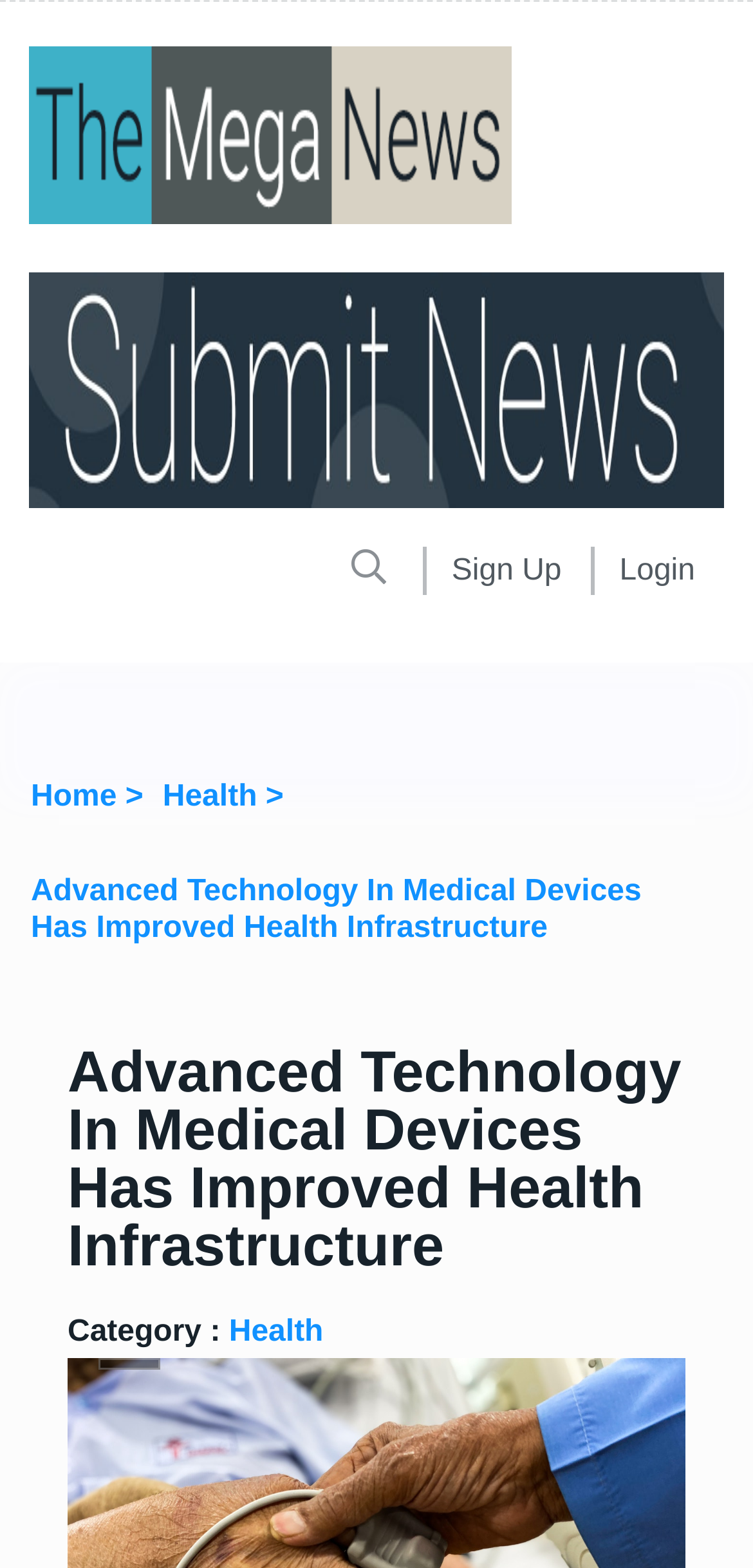Illustrate the webpage with a detailed description.

The webpage is about advanced technology in medical devices, with a focus on its impact on the health sector. At the top left of the page, there is a small image, and next to it, a larger banner image spans across the top of the page. 

In the top right corner, there are two buttons, "Sign Up" and "Login", positioned side by side. Below the banner image, there is a navigation menu with three links: "Home >", "Health >", and a longer link titled "Advanced Technology In Medical Devices Has Improved Health Infrastructure". 

Further down the page, there is a main heading with the same title as the longer link in the navigation menu. Below this heading, there is a category section with the label "Category :" and a link to the "Health" category.